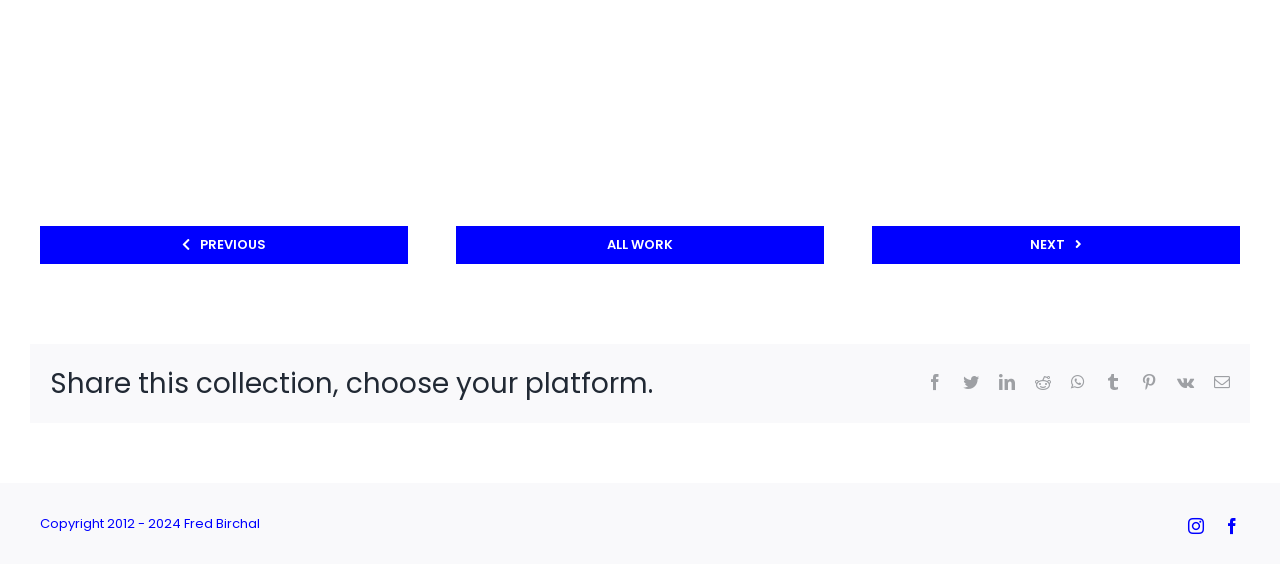From the webpage screenshot, predict the bounding box coordinates (top-left x, top-left y, bottom-right x, bottom-right y) for the UI element described here: Next

[0.681, 0.401, 0.969, 0.468]